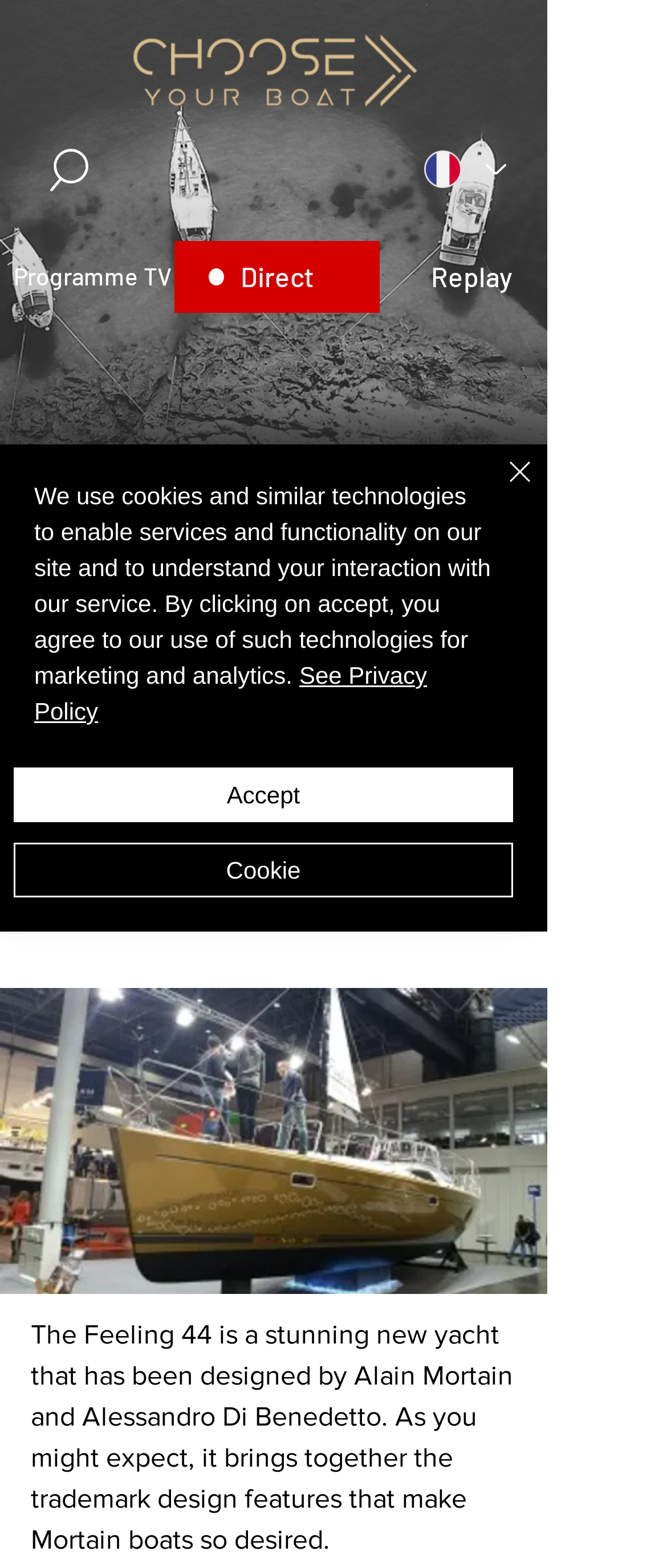What is the purpose of the 'Rechercher' button?
Look at the image and respond to the question as thoroughly as possible.

I determined the purpose of the 'Rechercher' button by looking at its text content, which is a French word that means 'Search'.